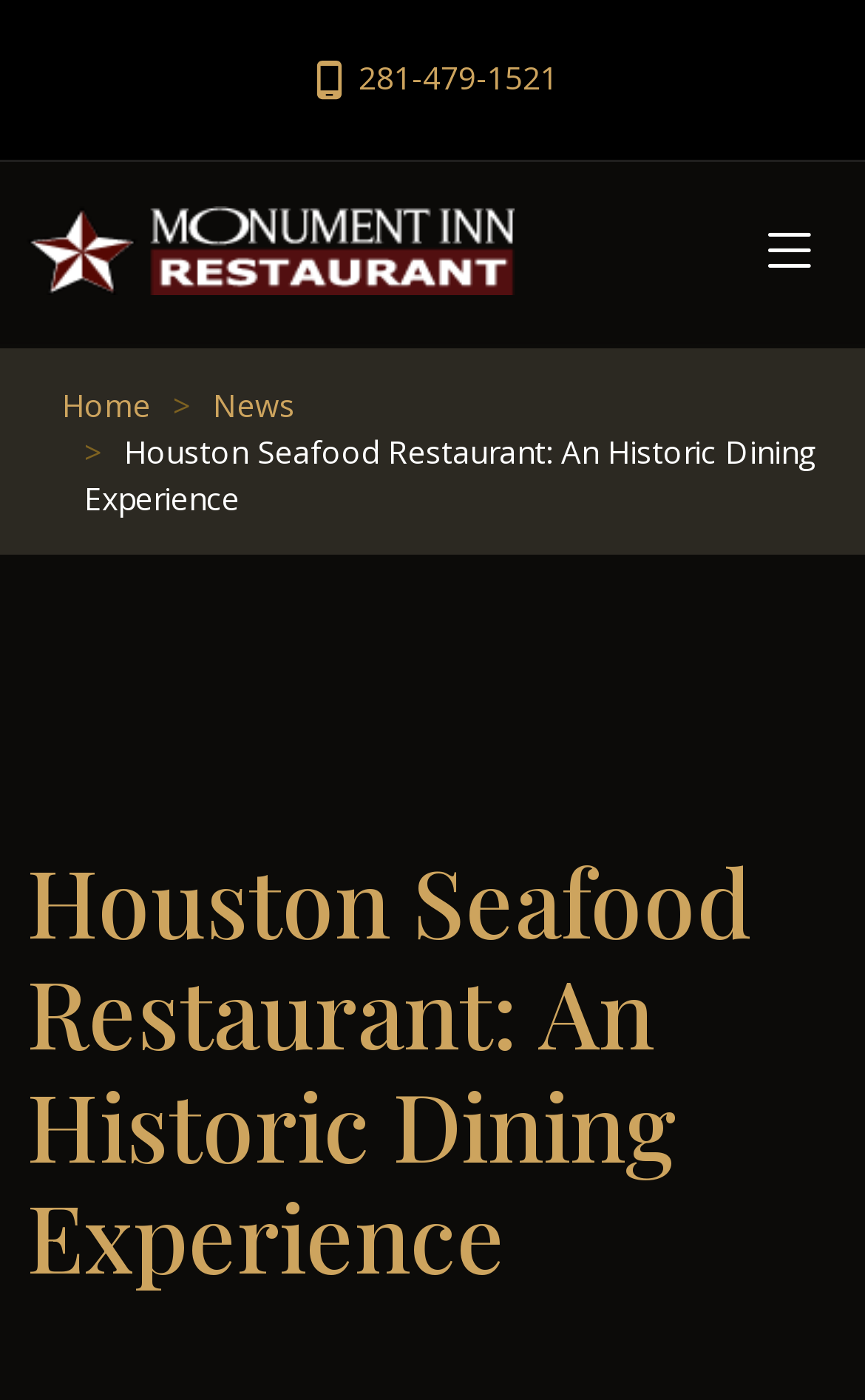How many navigation links are there?
From the image, respond using a single word or phrase.

3